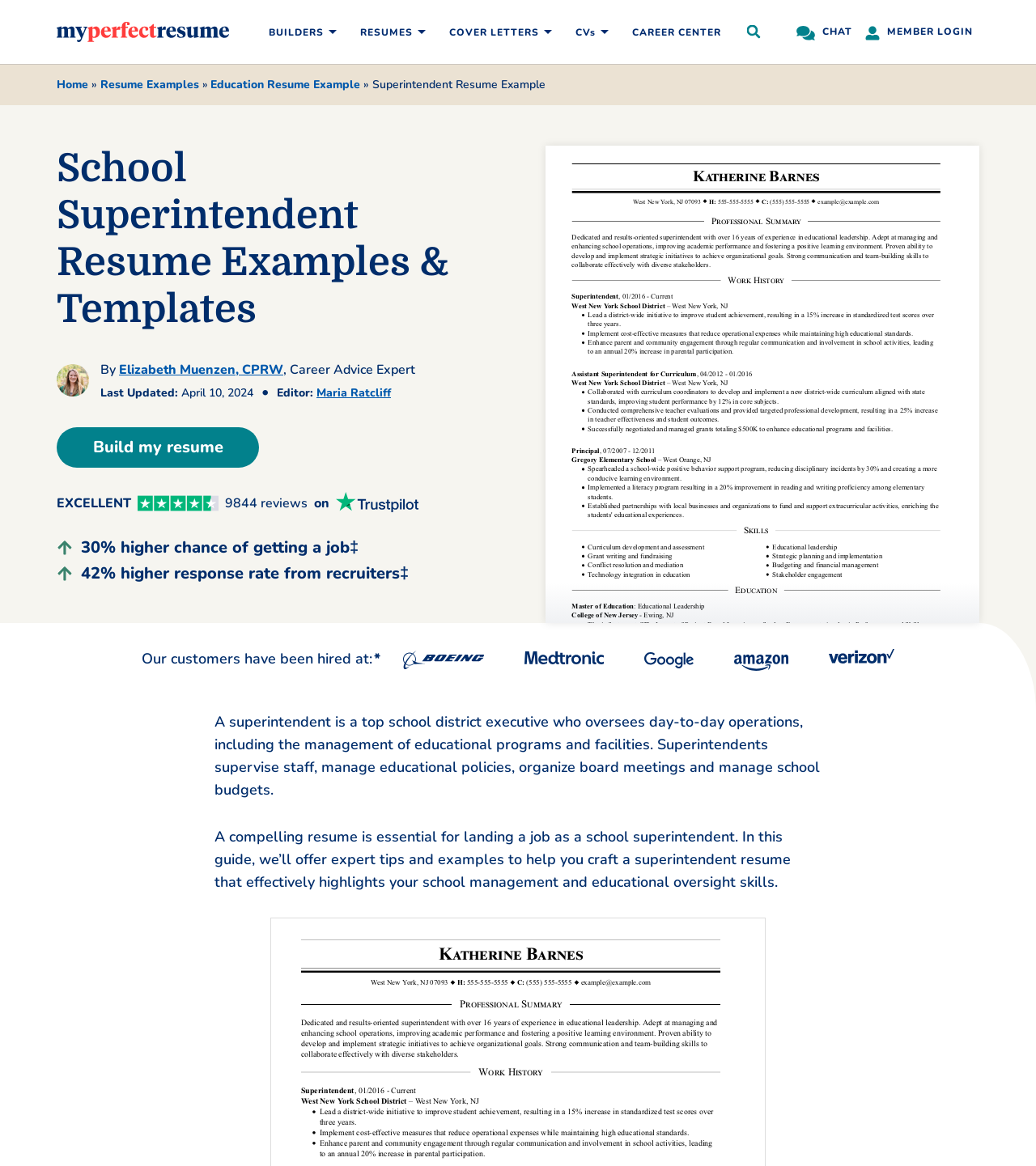What is the job title of the person who needs a compelling resume?
Refer to the image and give a detailed response to the question.

I found the answer by reading the text that says 'A compelling resume is essential for landing a job as a school superintendent.' which indicates that the job title of the person who needs a compelling resume is School Superintendent.